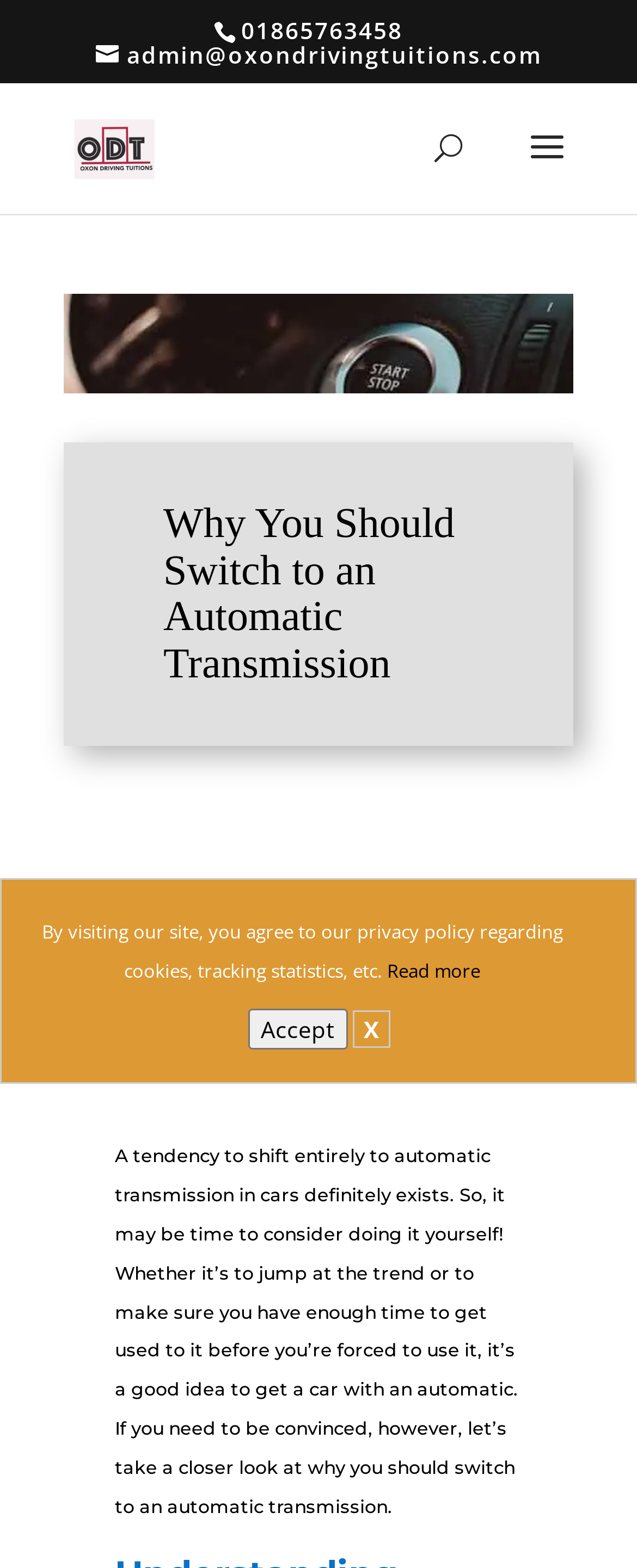What is the topic of discussion in the article?
Please provide a single word or phrase in response based on the screenshot.

Automatic transmission in cars